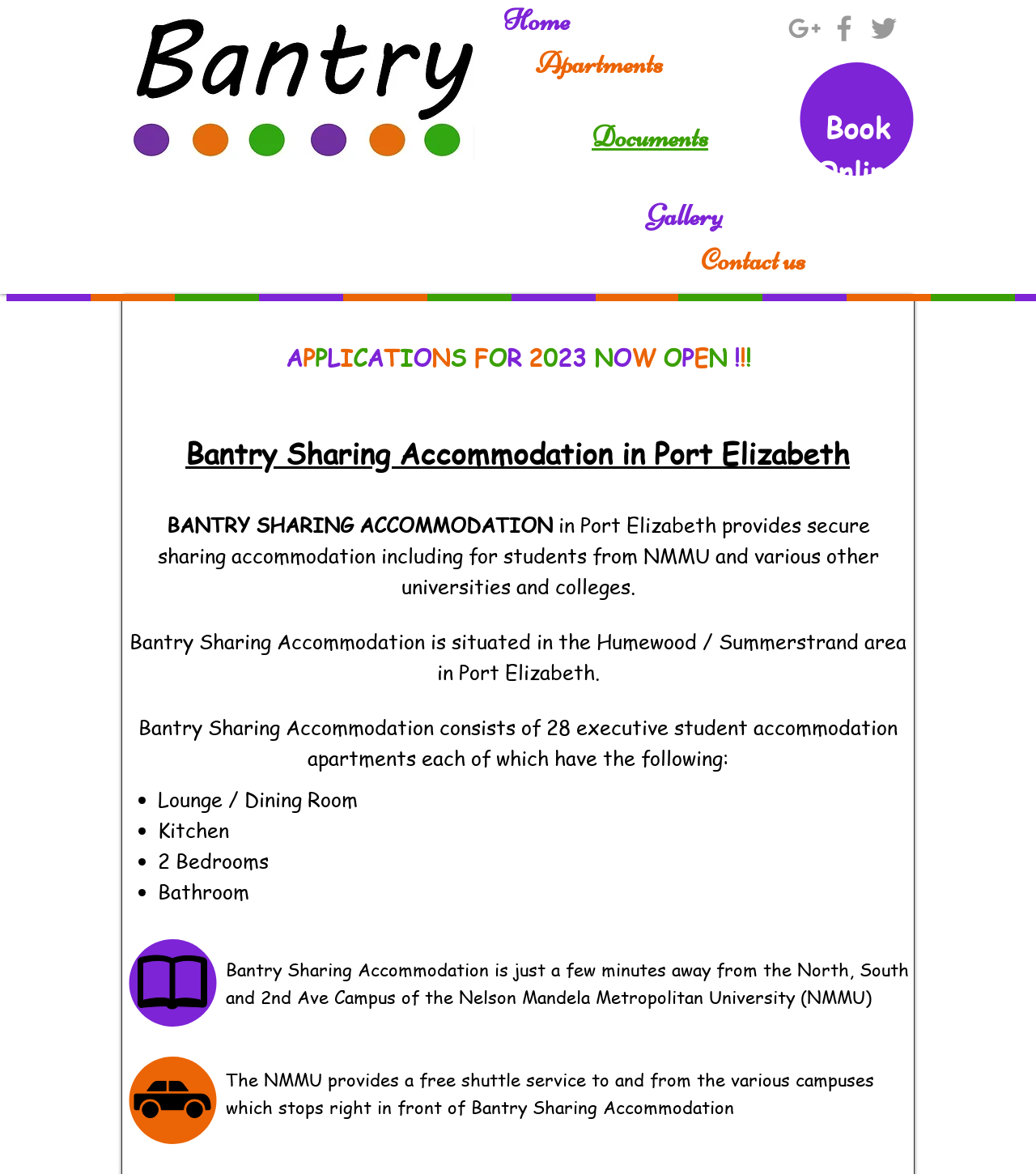Based on the image, please elaborate on the answer to the following question:
Is there a shuttle service available for students?

The webpage states 'The NMMU provides a free shuttle service to and from the various campuses which stops right in front of Bantry Sharing Accommodation', which implies that a shuttle service is available for students.